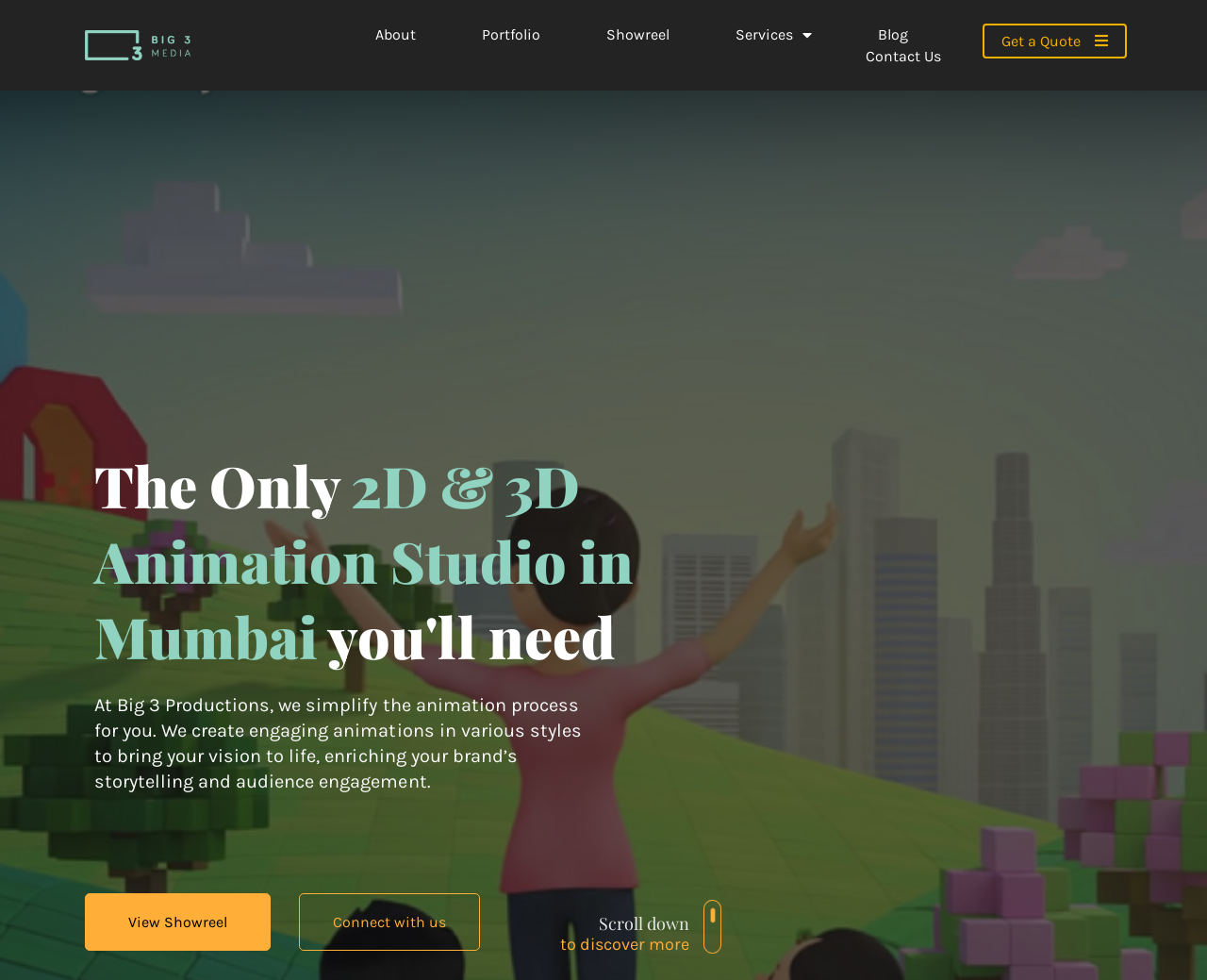What is the main service offered by Big 3 Productions?
Using the visual information, reply with a single word or short phrase.

Animation services